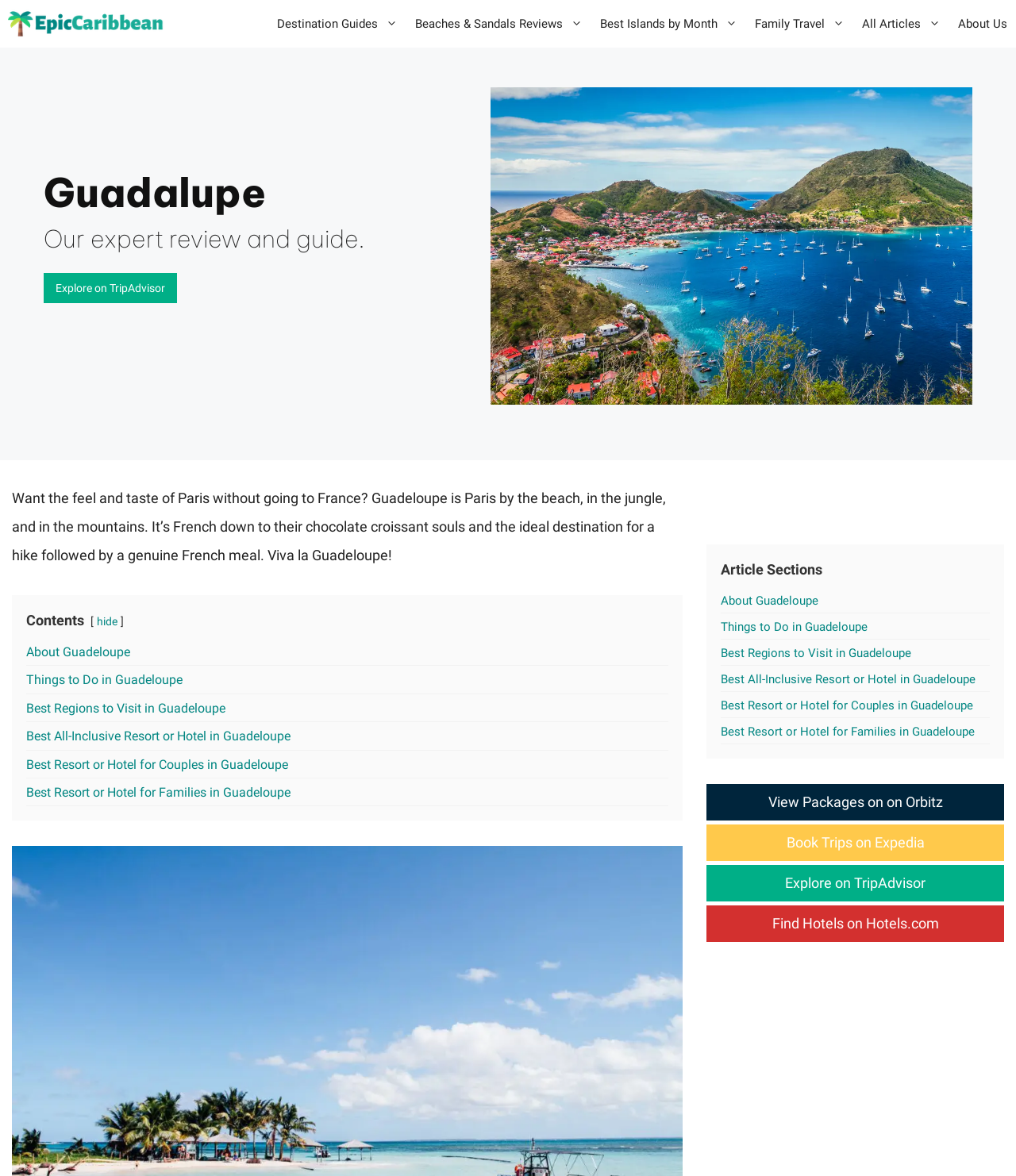Identify and provide the bounding box coordinates of the UI element described: "About". The coordinates should be formatted as [left, top, right, bottom], with each number being a float between 0 and 1.

None